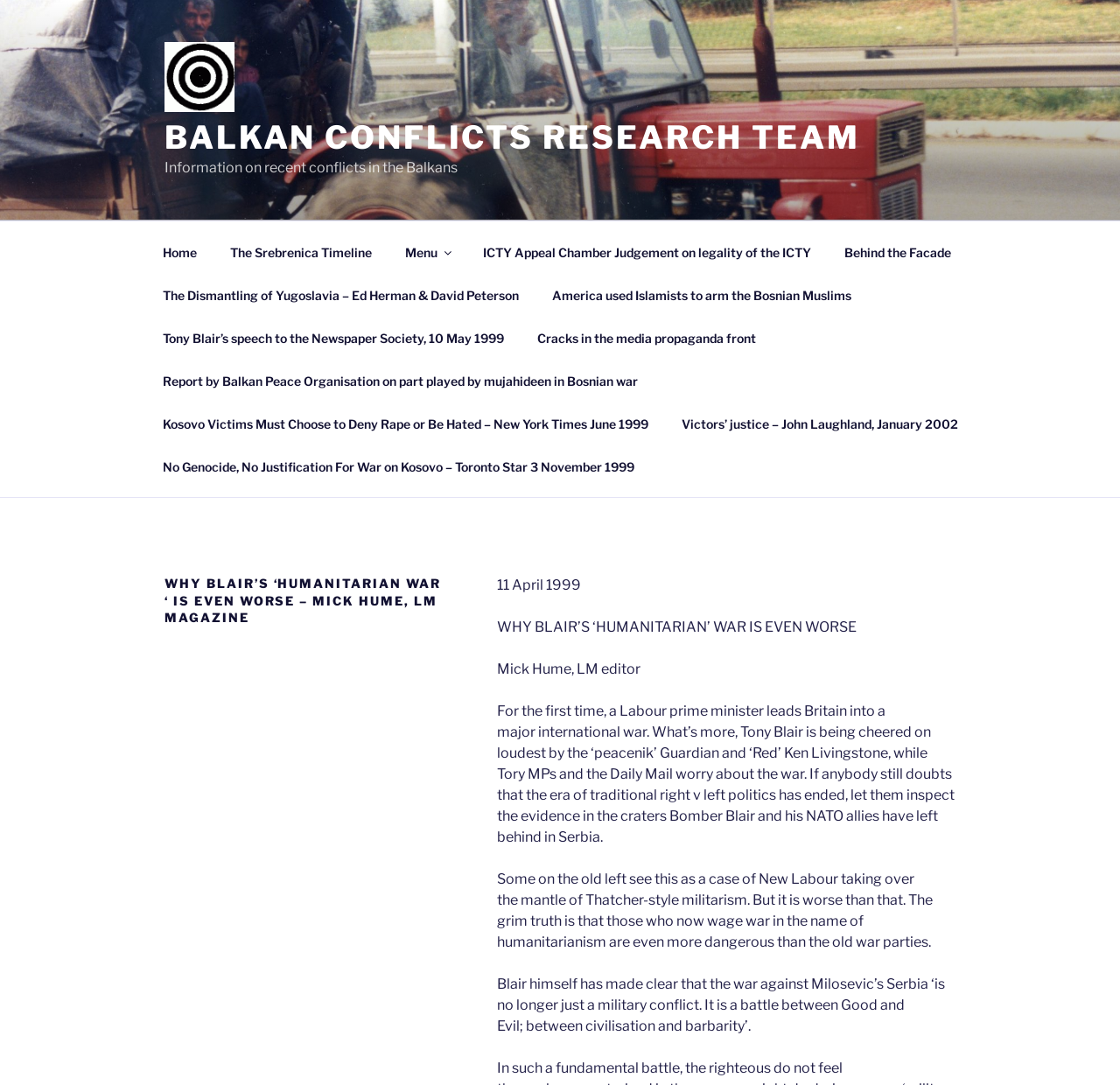Extract the heading text from the webpage.

WHY BLAIR’S ‘HUMANITARIAN WAR ‘ IS EVEN WORSE – MICK HUME, LM MAGAZINE